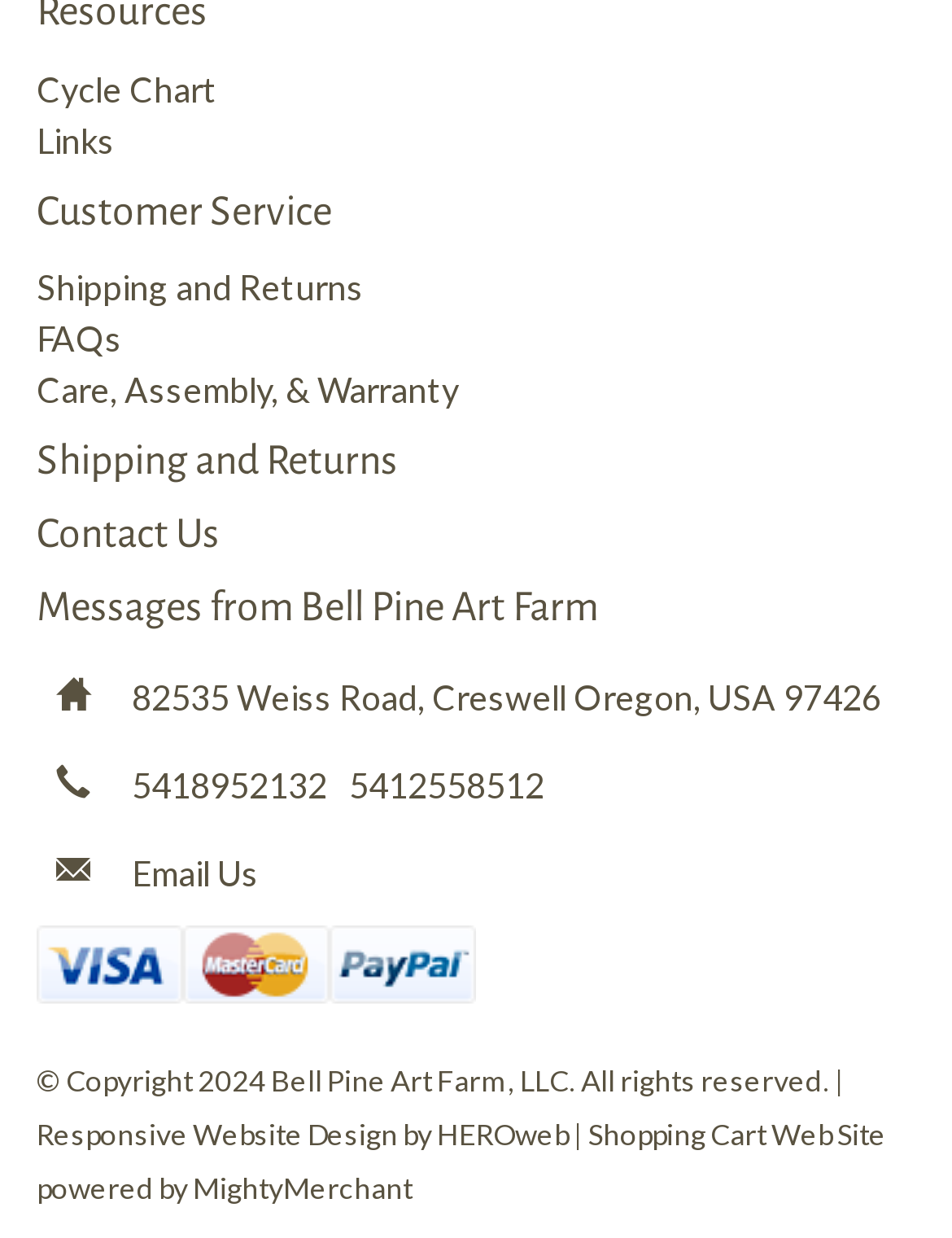Determine the bounding box coordinates of the clickable element necessary to fulfill the instruction: "Click on Customer Service". Provide the coordinates as four float numbers within the 0 to 1 range, i.e., [left, top, right, bottom].

[0.038, 0.153, 0.962, 0.192]